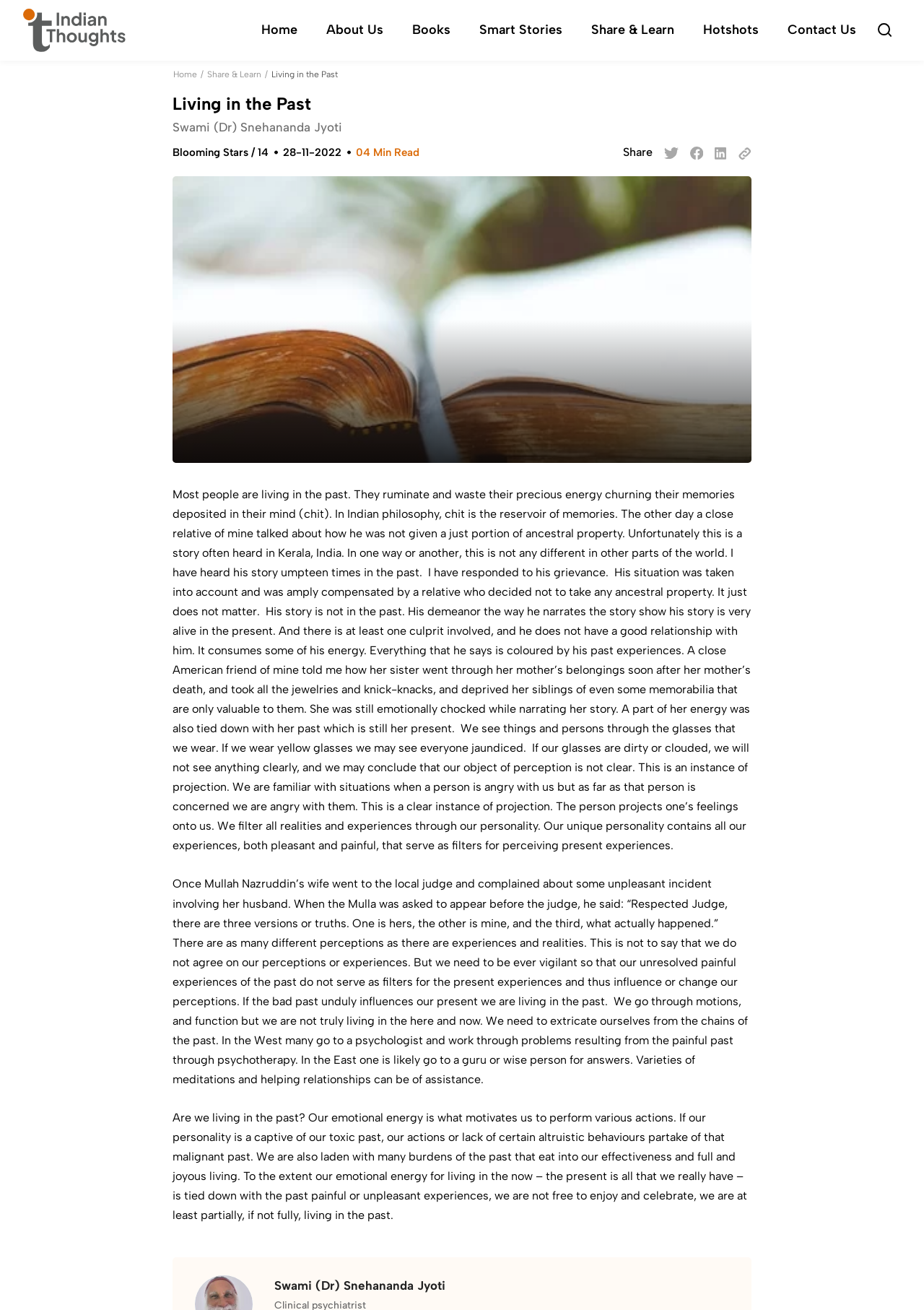Point out the bounding box coordinates of the section to click in order to follow this instruction: "Click the 'Share & Learn' link".

[0.626, 0.011, 0.744, 0.035]